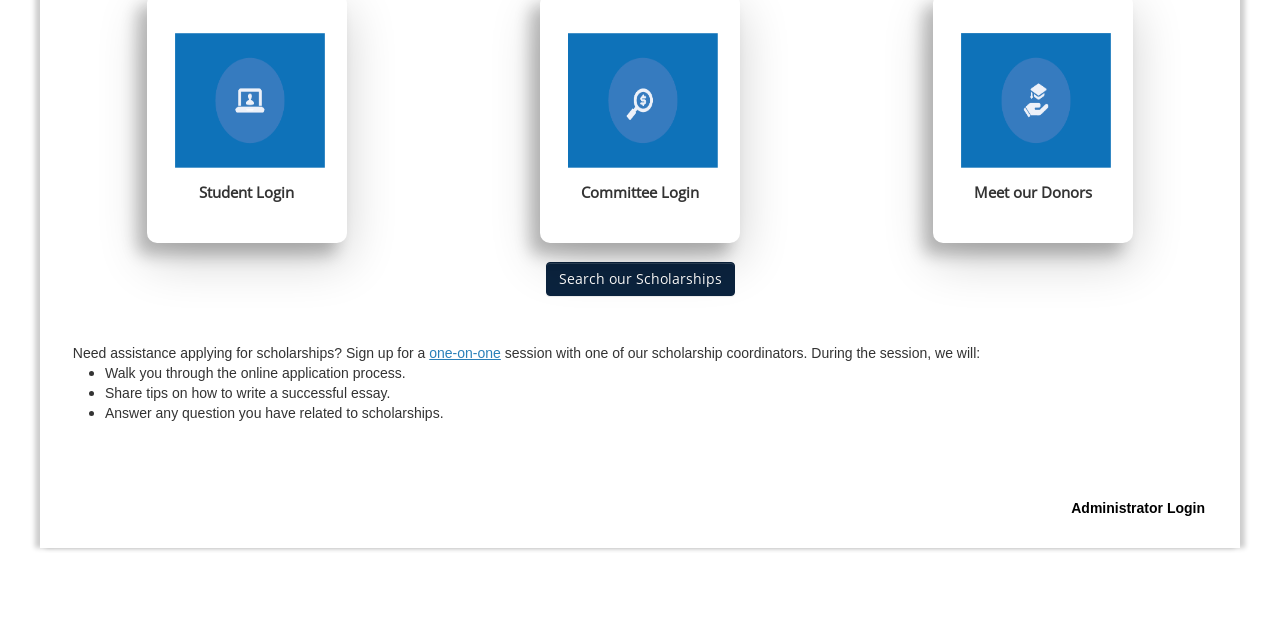Identify the bounding box for the UI element that is described as follows: "one-on-one".

[0.335, 0.539, 0.391, 0.564]